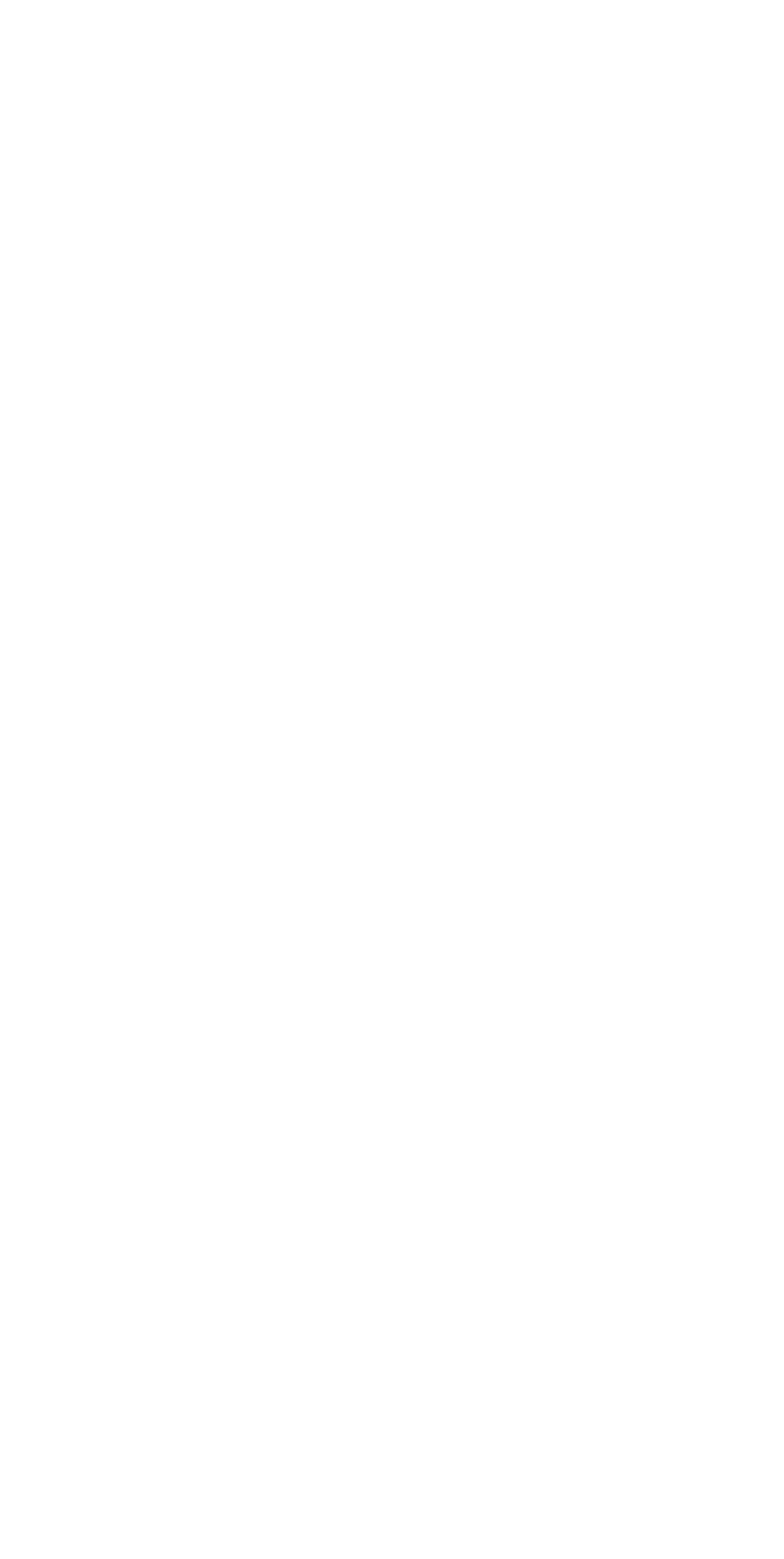Point out the bounding box coordinates of the section to click in order to follow this instruction: "Select Stainless Steel Staircase Railing SRS-405".

None